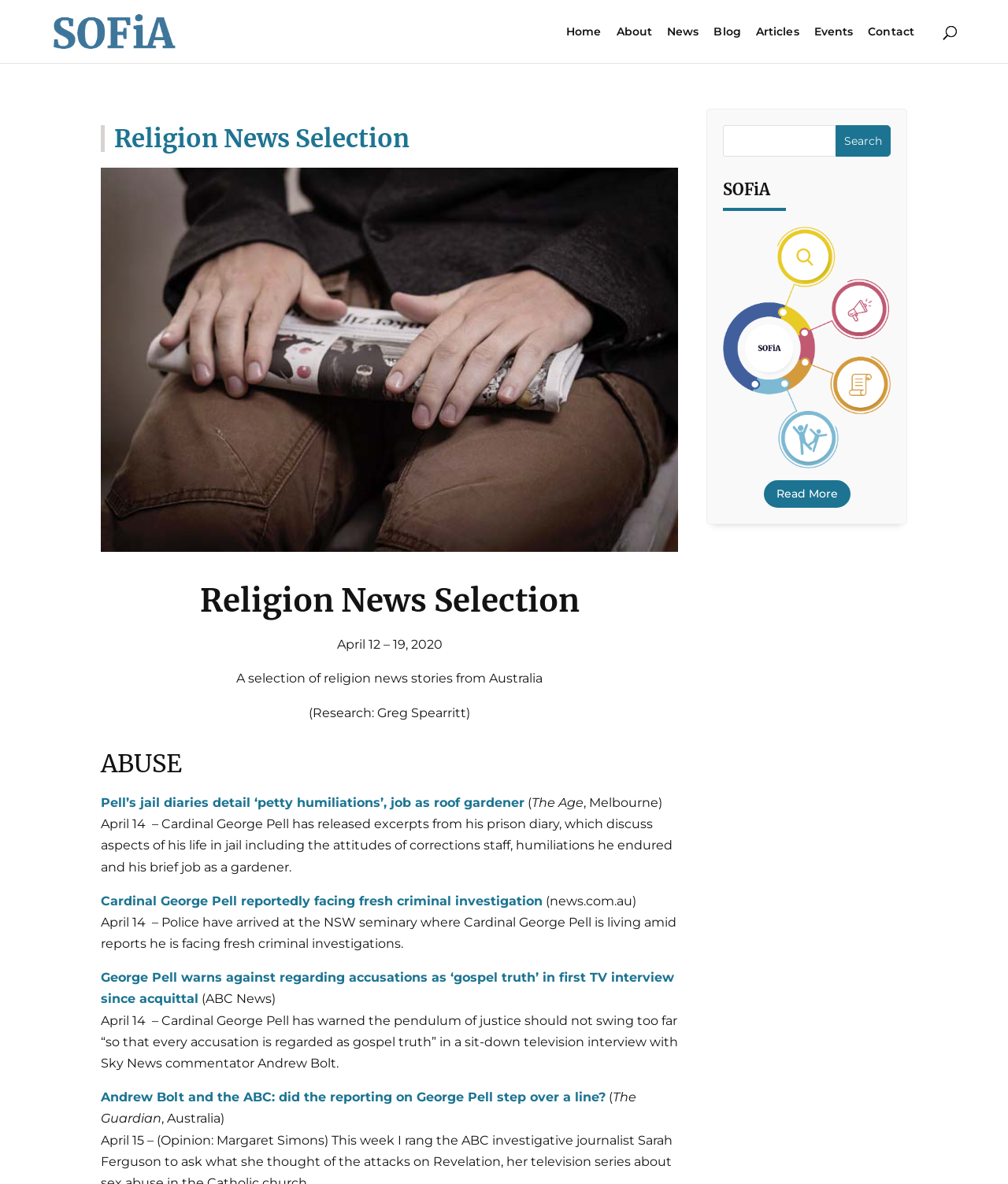From the webpage screenshot, predict the bounding box of the UI element that matches this description: "alt="SoFiA - Sea of Faith"".

[0.053, 0.019, 0.174, 0.032]